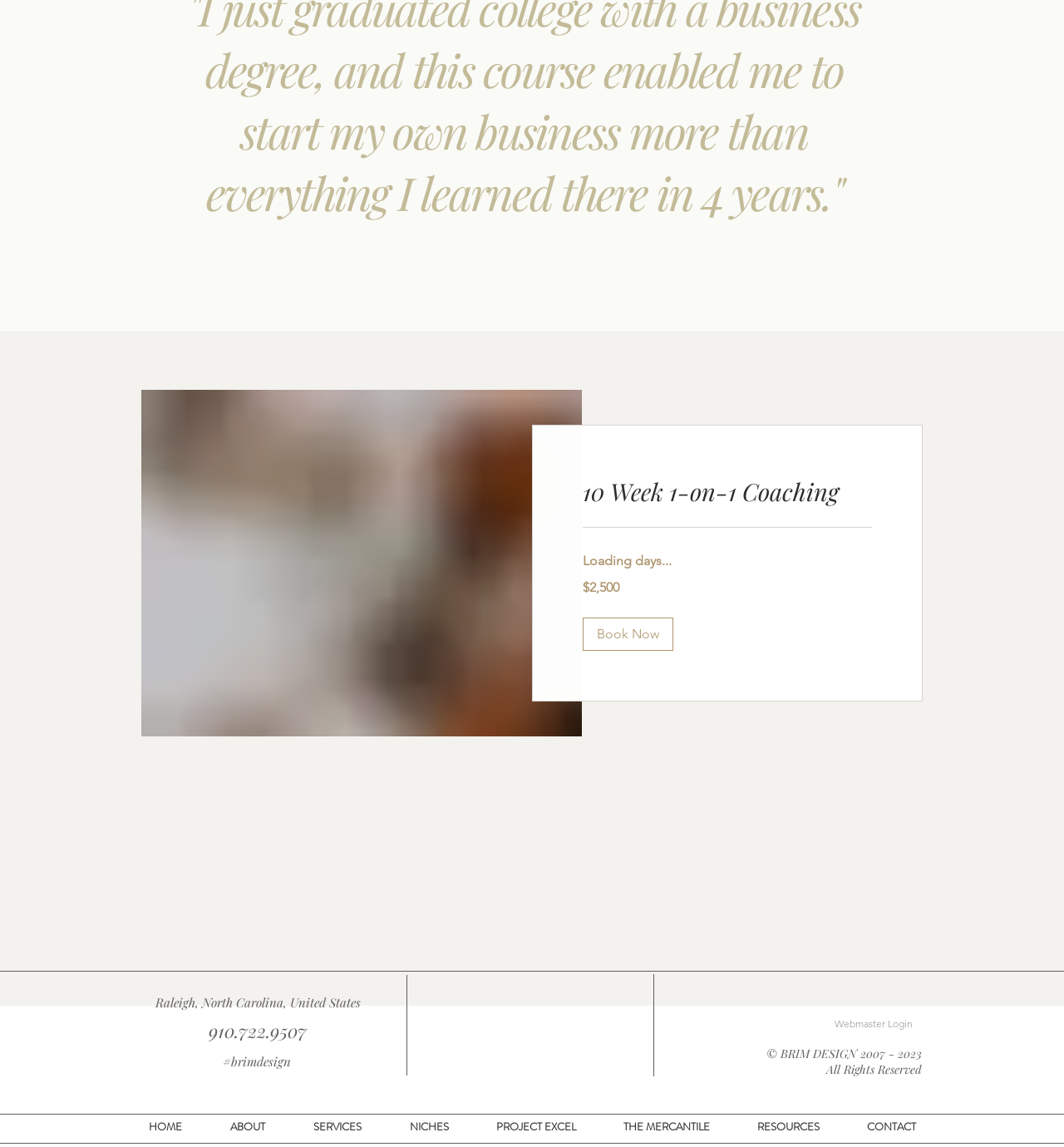Using the information shown in the image, answer the question with as much detail as possible: What is the location of the company?

I found the location of the company by looking at the heading element with the text 'Raleigh, North Carolina, United States'.